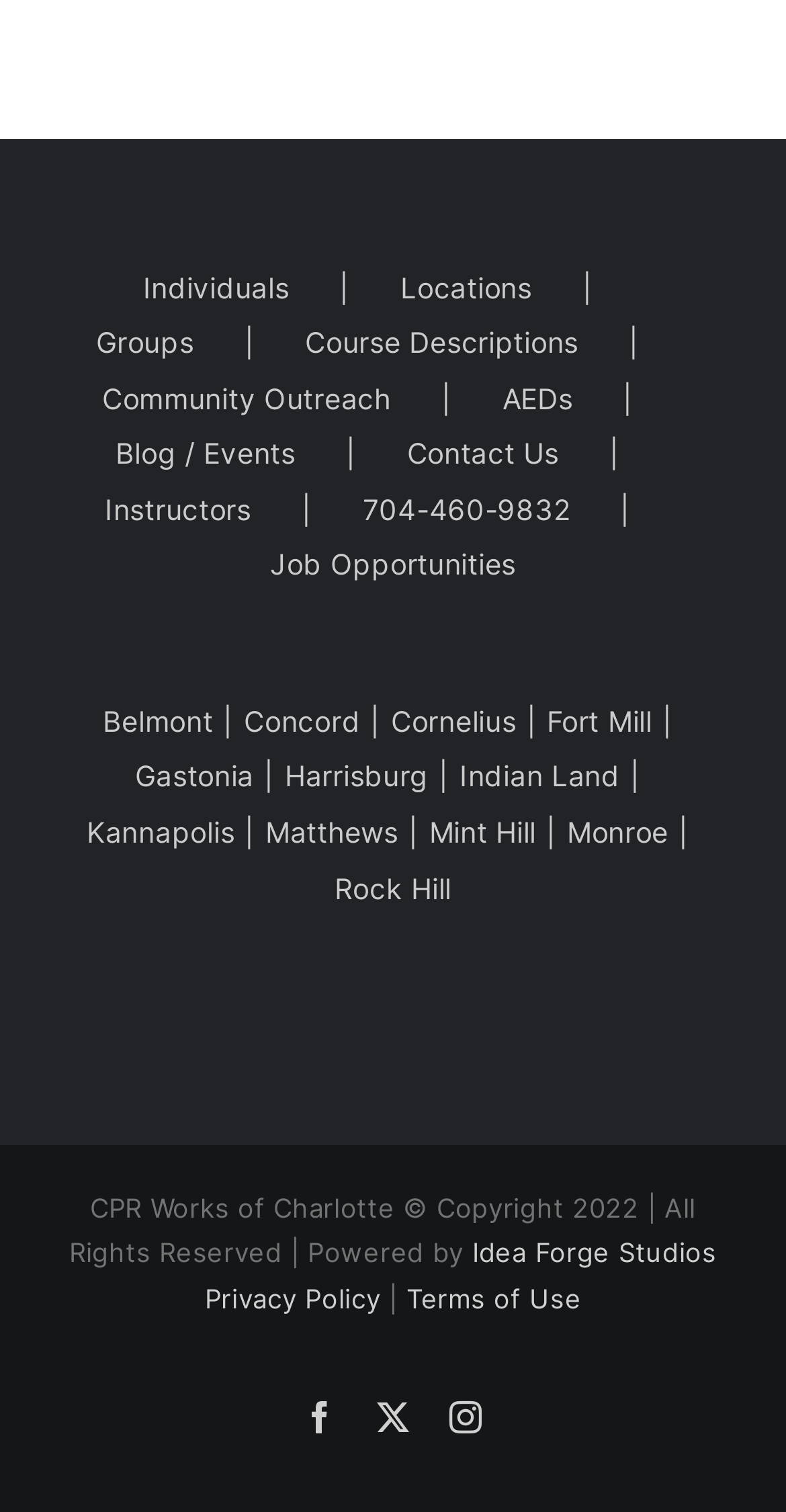Determine the bounding box coordinates of the section I need to click to execute the following instruction: "Visit Community Outreach". Provide the coordinates as four float numbers between 0 and 1, i.e., [left, top, right, bottom].

[0.13, 0.248, 0.639, 0.28]